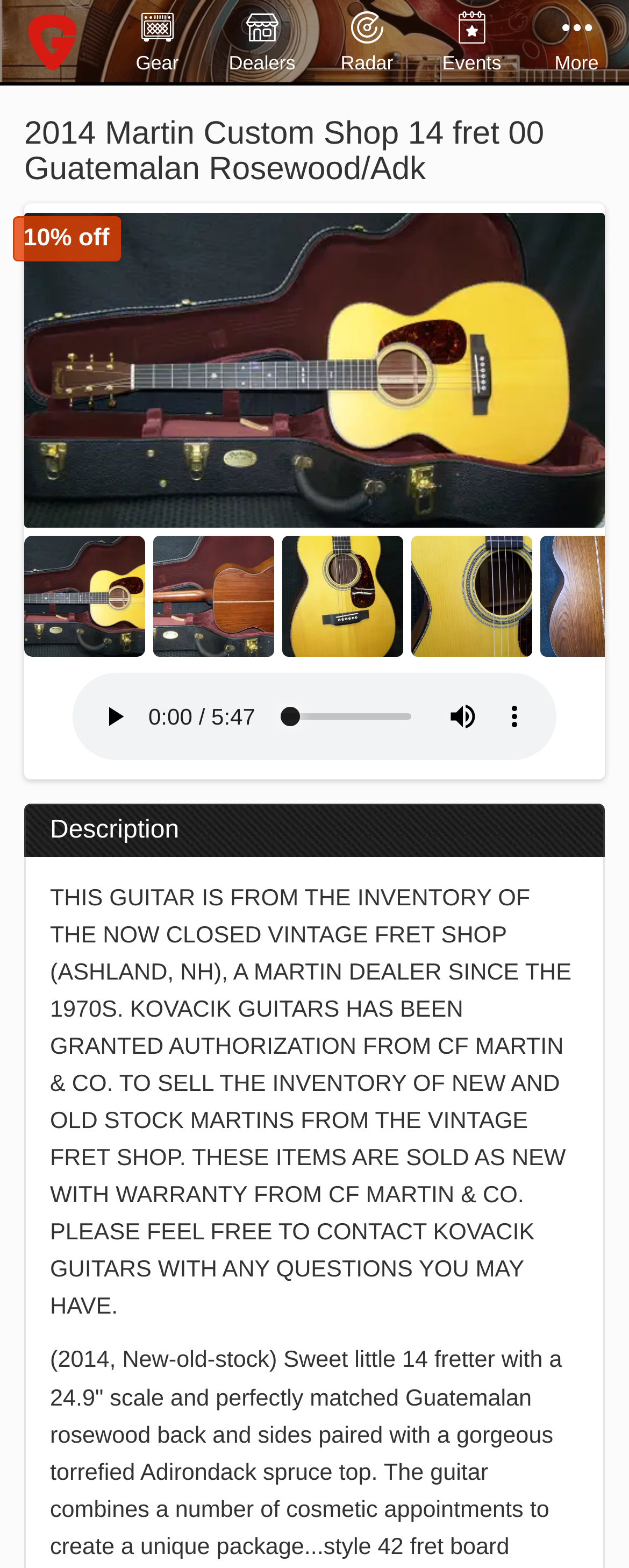What is the discount offered on this guitar?
Based on the visual information, provide a detailed and comprehensive answer.

The StaticText element with the text '10% off' suggests that there is a discount of 10% on this guitar.